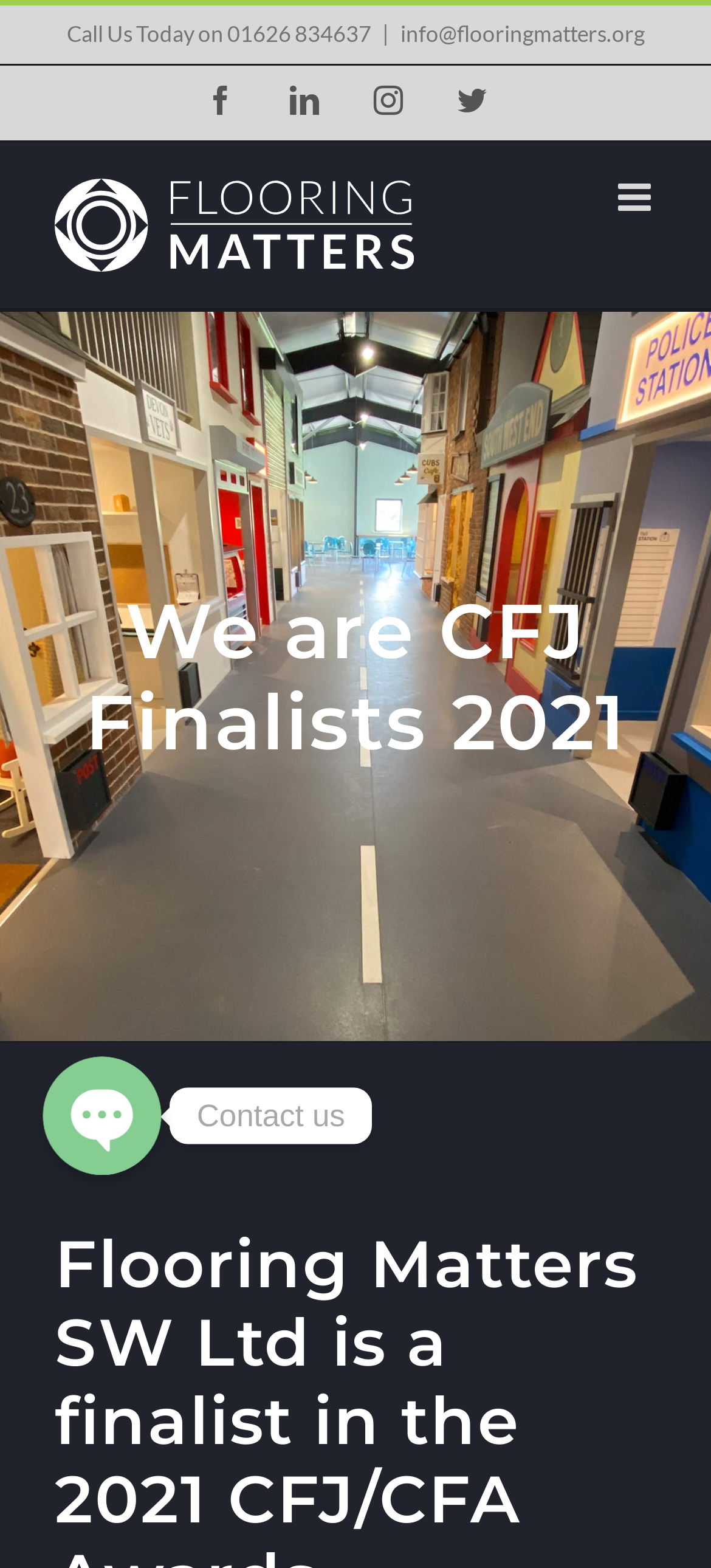Identify the main title of the webpage and generate its text content.

We are CFJ Finalists 2021